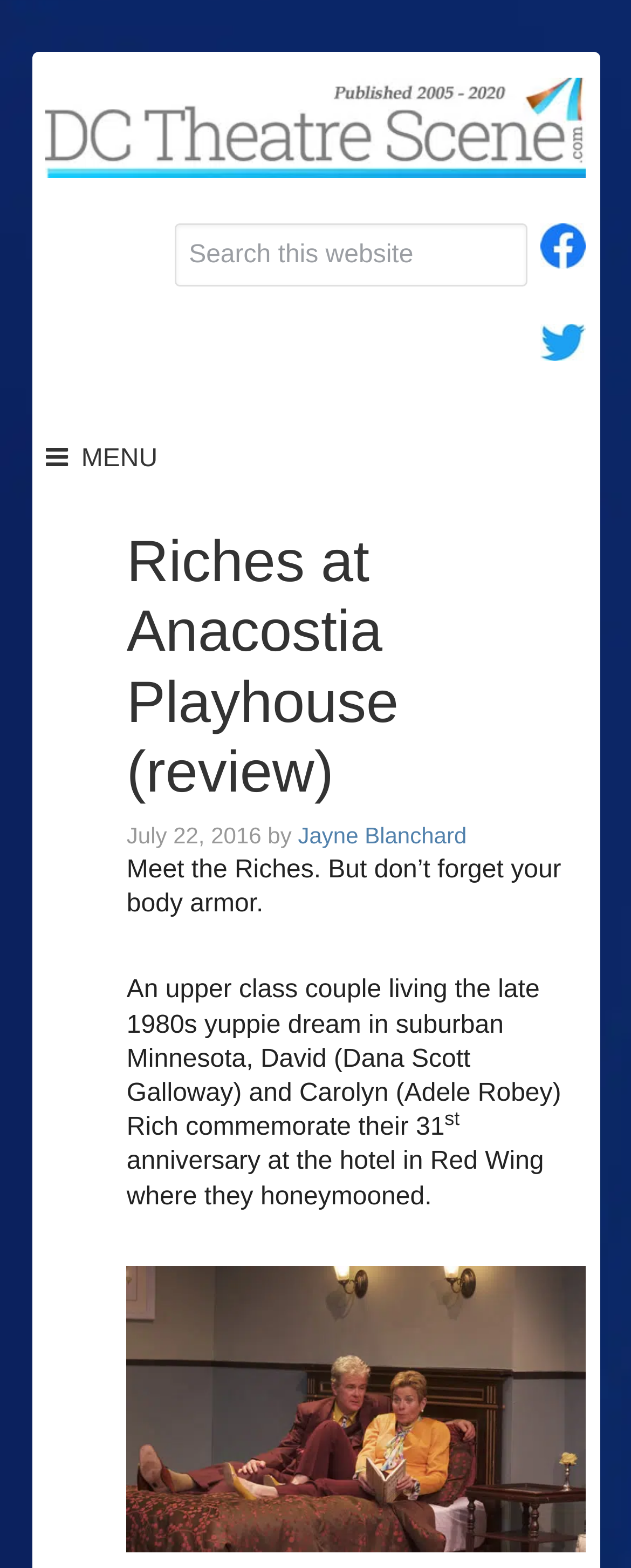Refer to the image and provide a thorough answer to this question:
Who is the author of the review?

I found the answer by looking at the link 'Jayne Blanchard' which is located below the heading 'Riches at Anacostia Playhouse (review)' and is likely to be the author of the review.